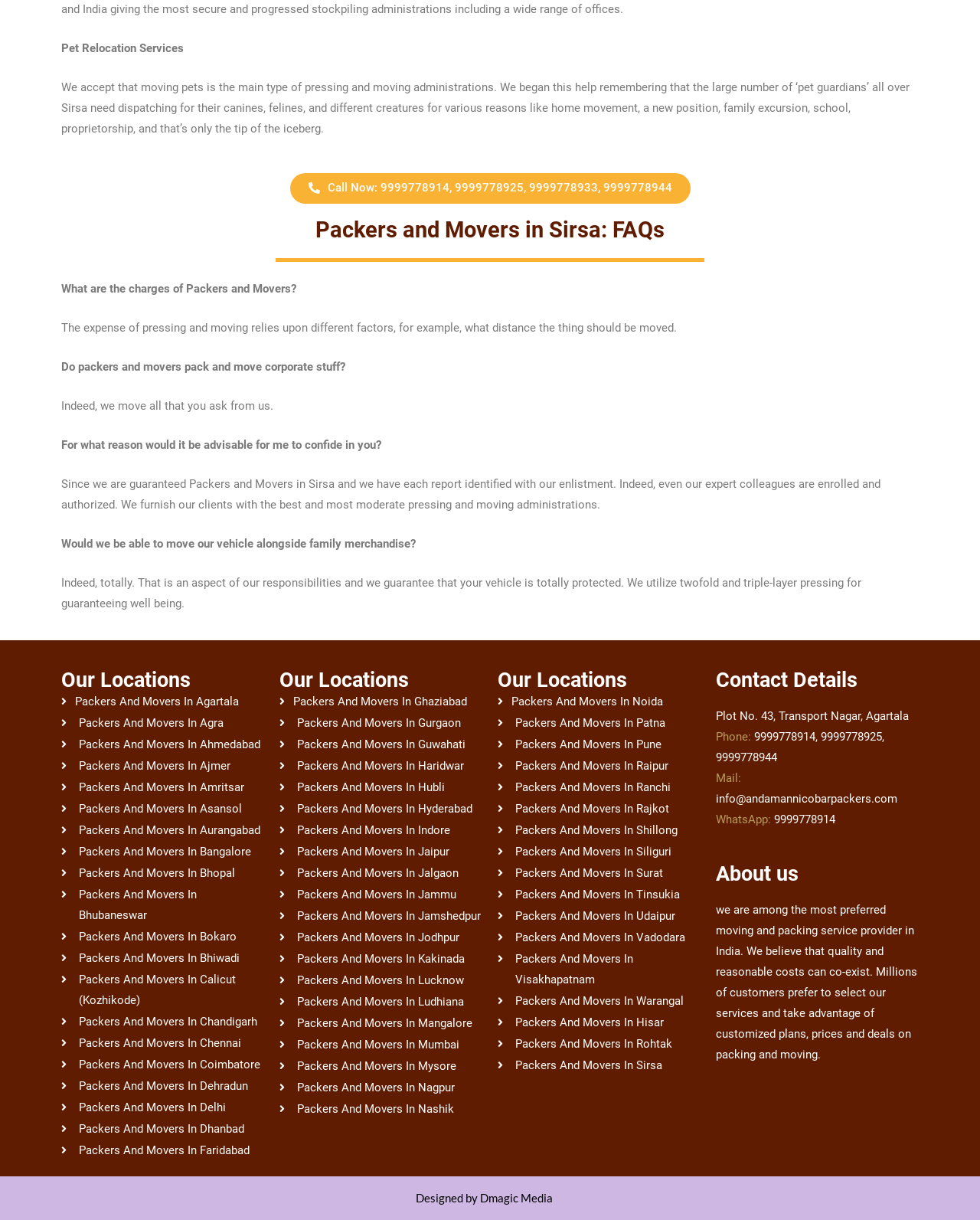What are the factors that affect the cost of packers and movers?
Answer the question with as much detail as you can, using the image as a reference.

According to the webpage, the cost of packers and movers relies upon different factors, and one of them is the distance the thing should be moved, as mentioned in the static text element 'The expense of pressing and moving relies upon different factors, for example, what distance the thing should be moved'.